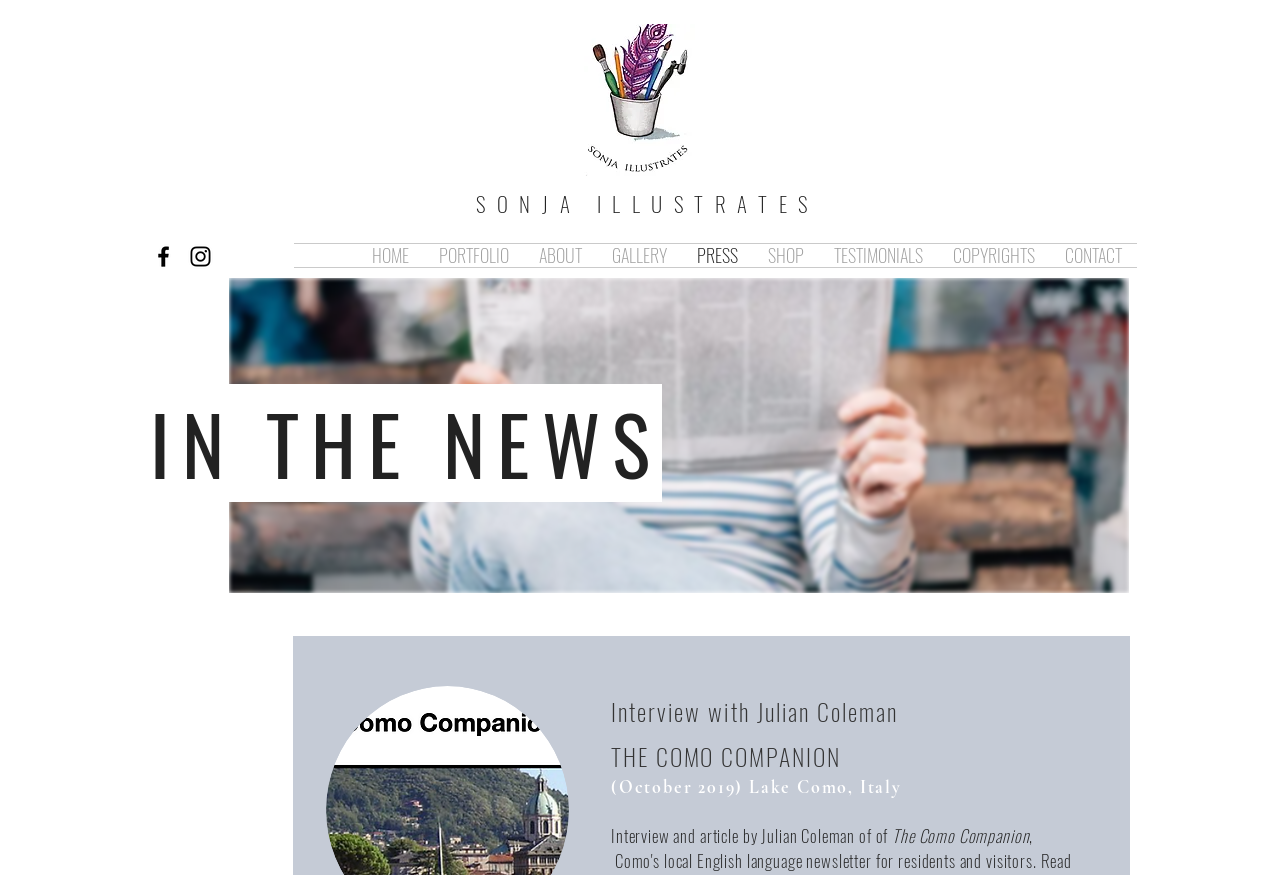Provide the bounding box coordinates of the UI element that matches the description: "GALLERY".

[0.466, 0.279, 0.533, 0.305]